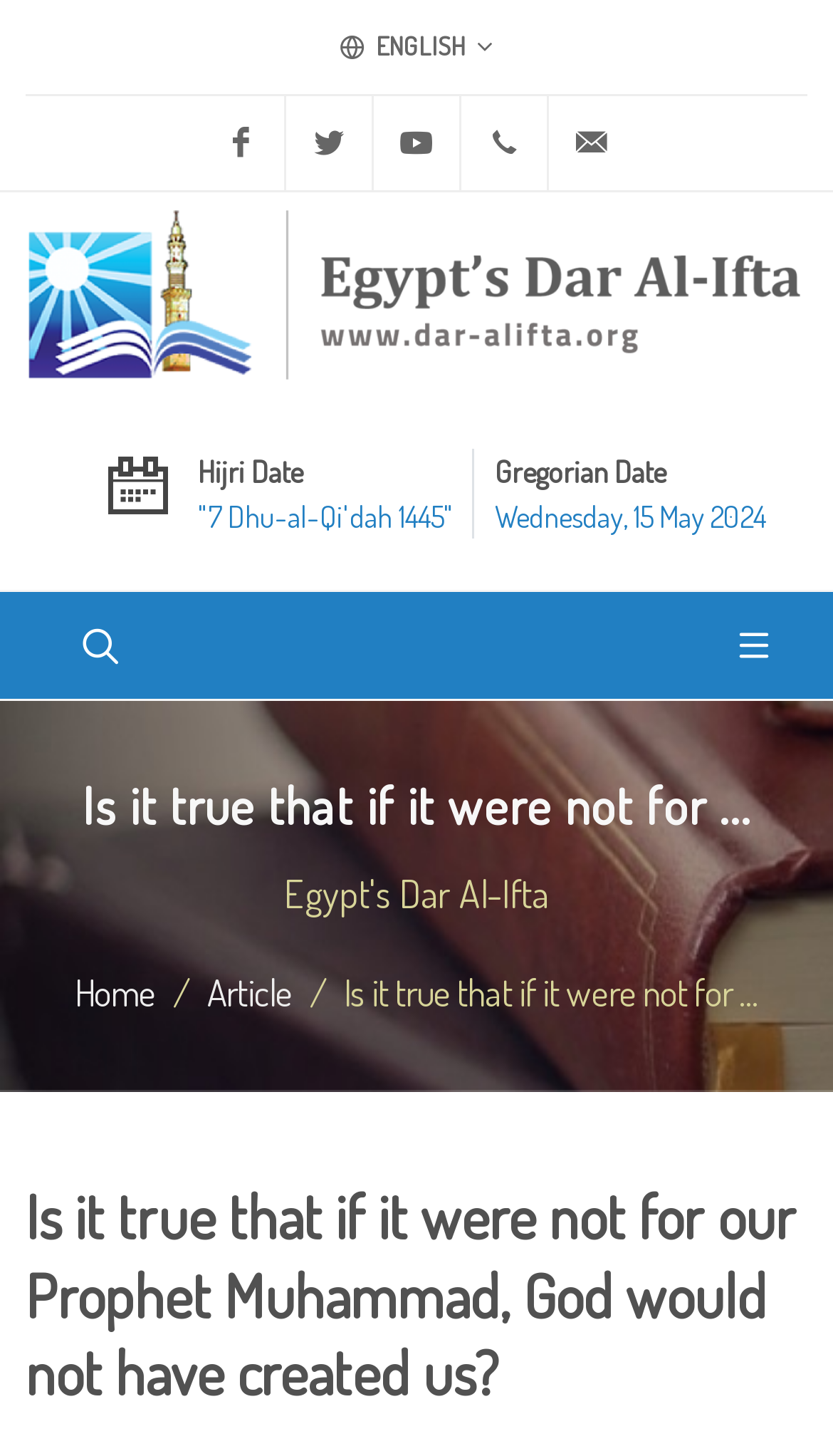What is the topic of the article?
Look at the image and respond to the question as thoroughly as possible.

I inferred the topic of the article by reading the heading 'Is it true that if it were not for our Prophet Muhammad, God would not have created us?' which suggests that the article is discussing Prophet Muhammad.